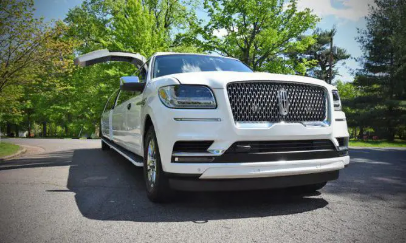Please provide a short answer using a single word or phrase for the question:
What type of events is the limousine ideal for?

Weddings and proms